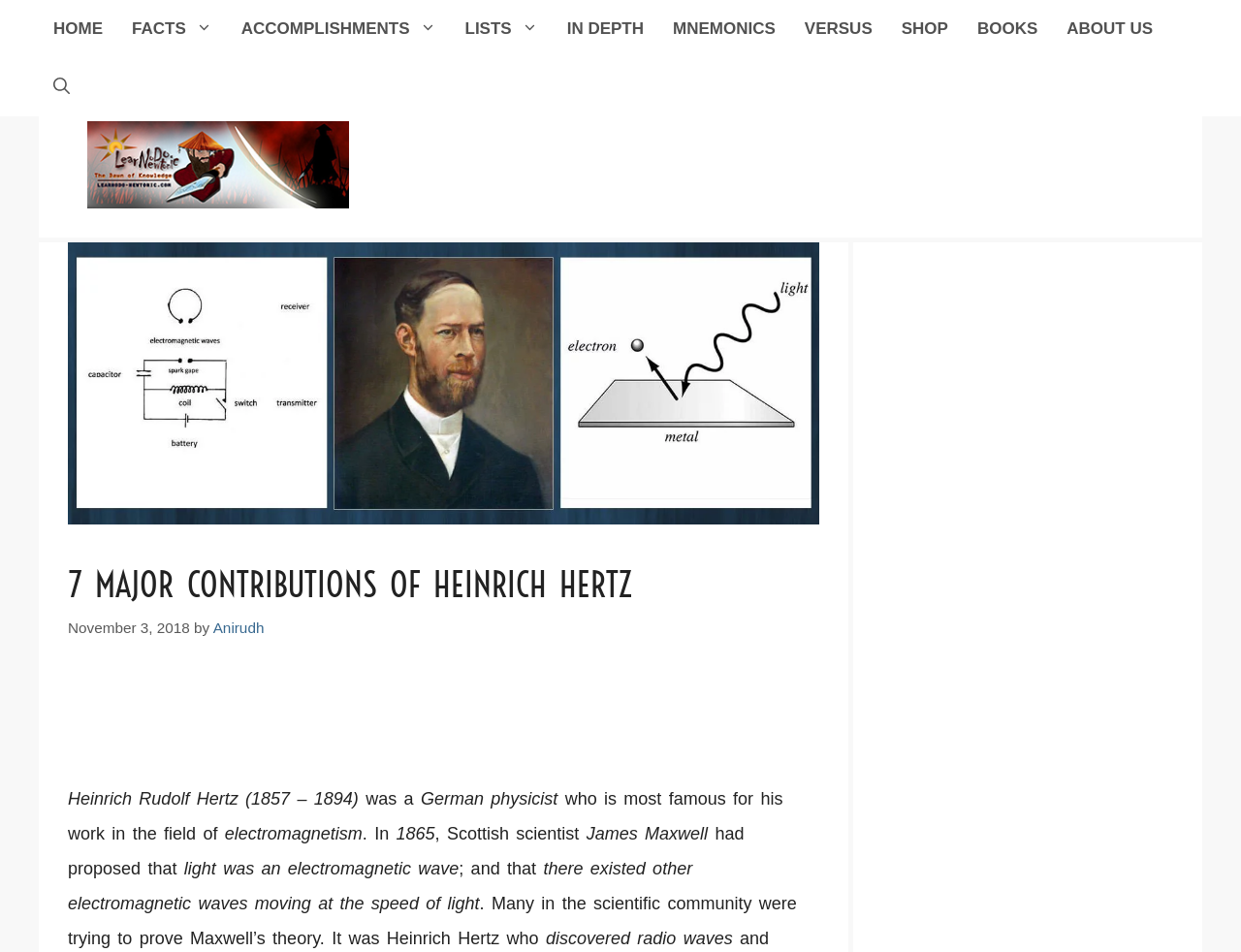Specify the bounding box coordinates of the region I need to click to perform the following instruction: "search for something". The coordinates must be four float numbers in the range of 0 to 1, i.e., [left, top, right, bottom].

[0.031, 0.061, 0.068, 0.122]